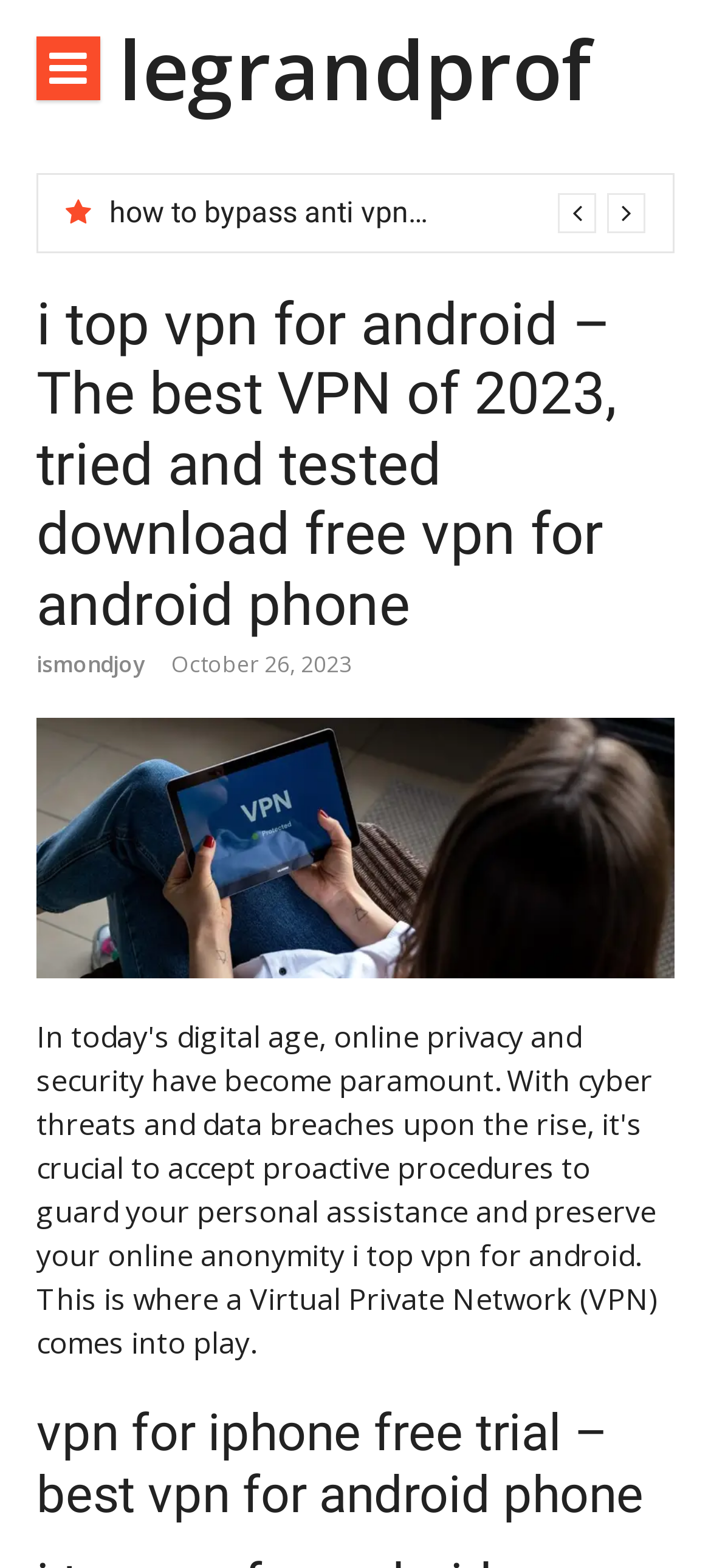What is the date of the latest article?
Using the image, provide a detailed and thorough answer to the question.

I found the date of the latest article by looking at the time element, which is a child of the HeaderAsNonLandmark element. The time element contains a StaticText element with the text 'October 26, 2023'.